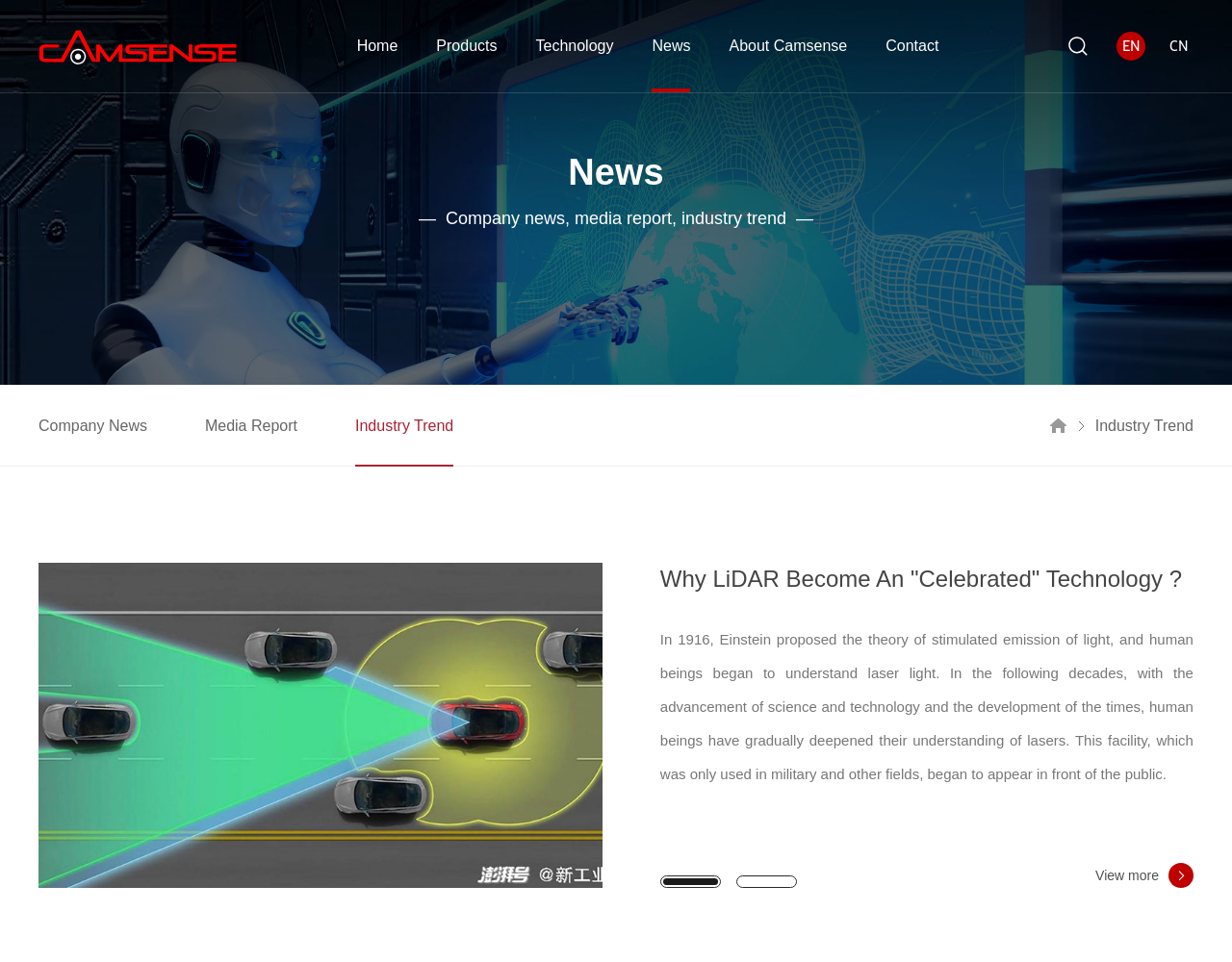Predict the bounding box coordinates of the UI element that matches this description: "Industry Trend". The coordinates should be in the format [left, top, right, bottom] with each value between 0 and 1.

[0.288, 0.4, 0.368, 0.485]